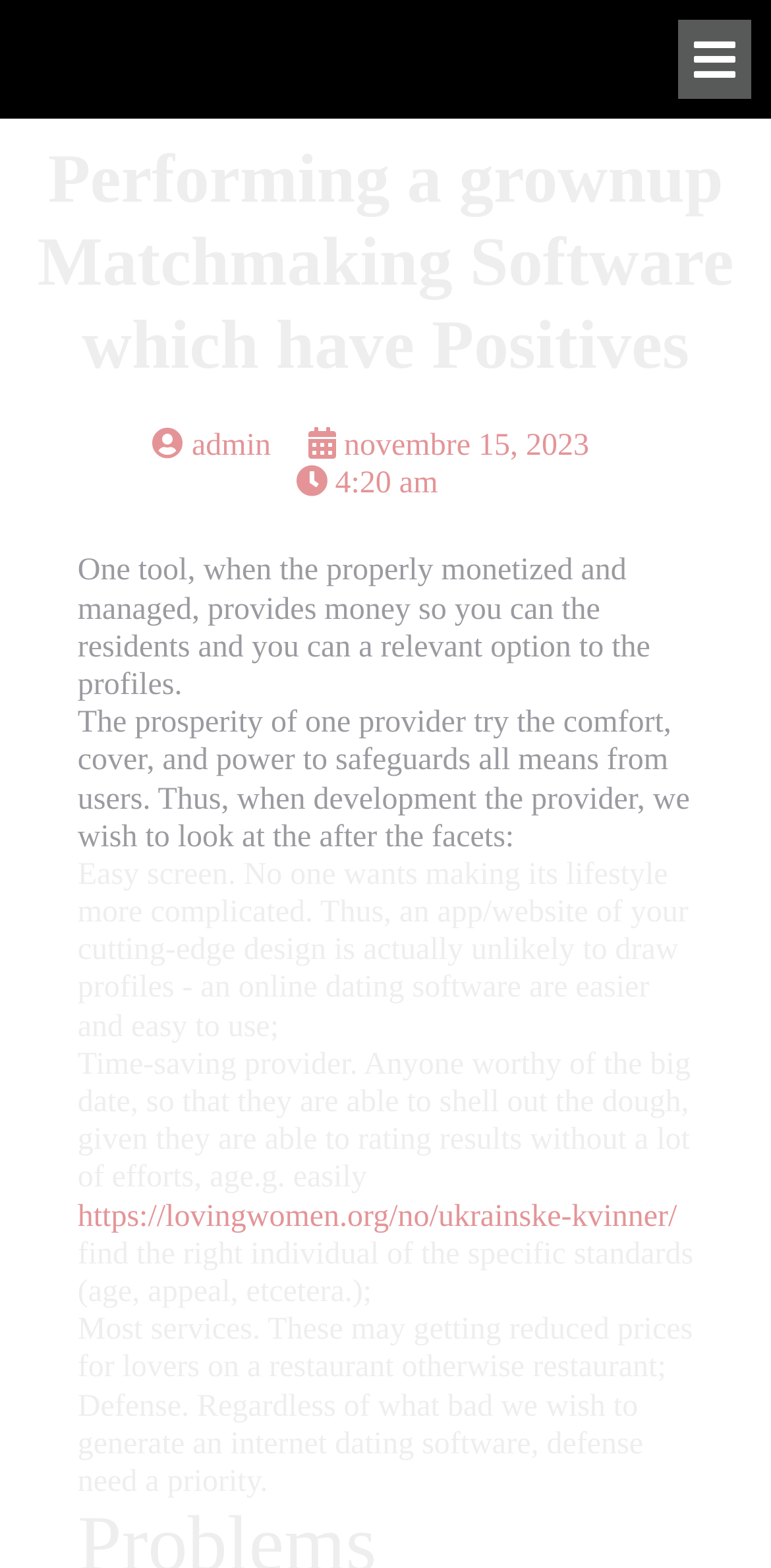What is the characteristic of a good online dating software?
Please provide a detailed and comprehensive answer to the question.

I found the characteristic by reading the StaticText element with the text 'Easy screen. No one wants making its lifestyle more complicated.' which has a bounding box coordinate of [0.101, 0.547, 0.866, 0.593]. This suggests that a good online dating software should be easy to use.